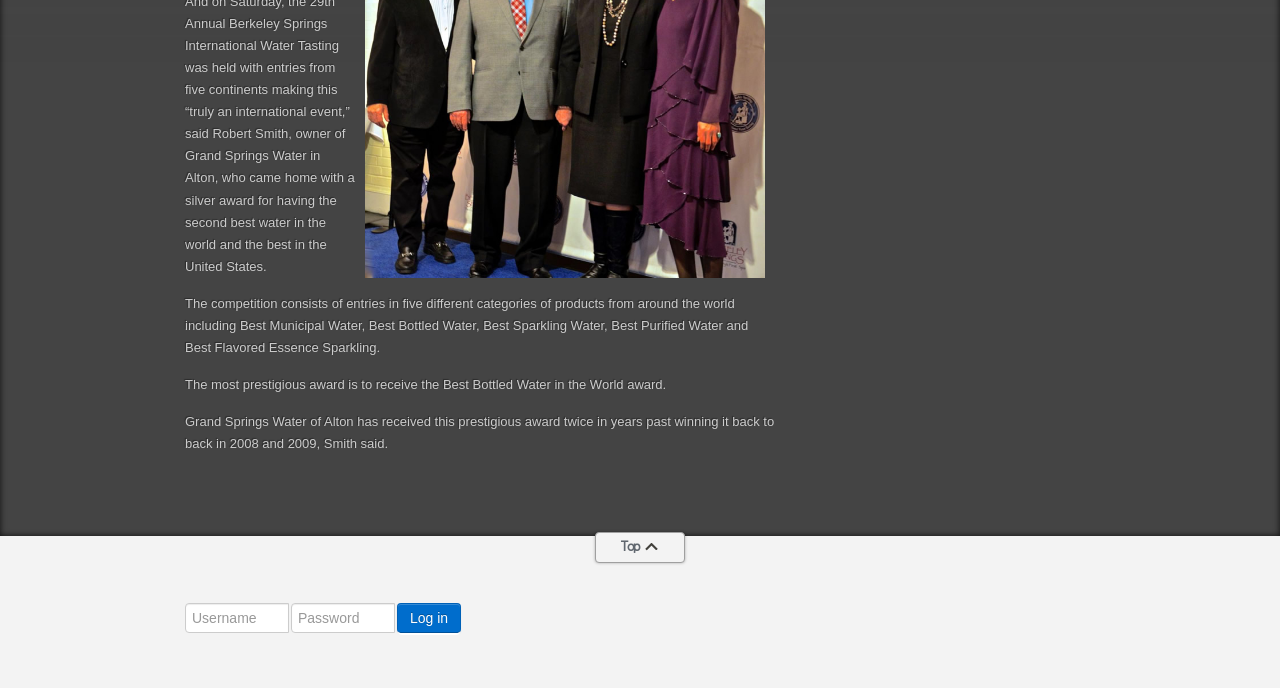What is the position of the 'Log in' button?
Refer to the screenshot and deliver a thorough answer to the question presented.

The 'Log in' button is located below the text, specifically within the group element with bounding box coordinates [0.145, 0.876, 0.362, 0.949], and has its own bounding box coordinates [0.31, 0.876, 0.36, 0.919].